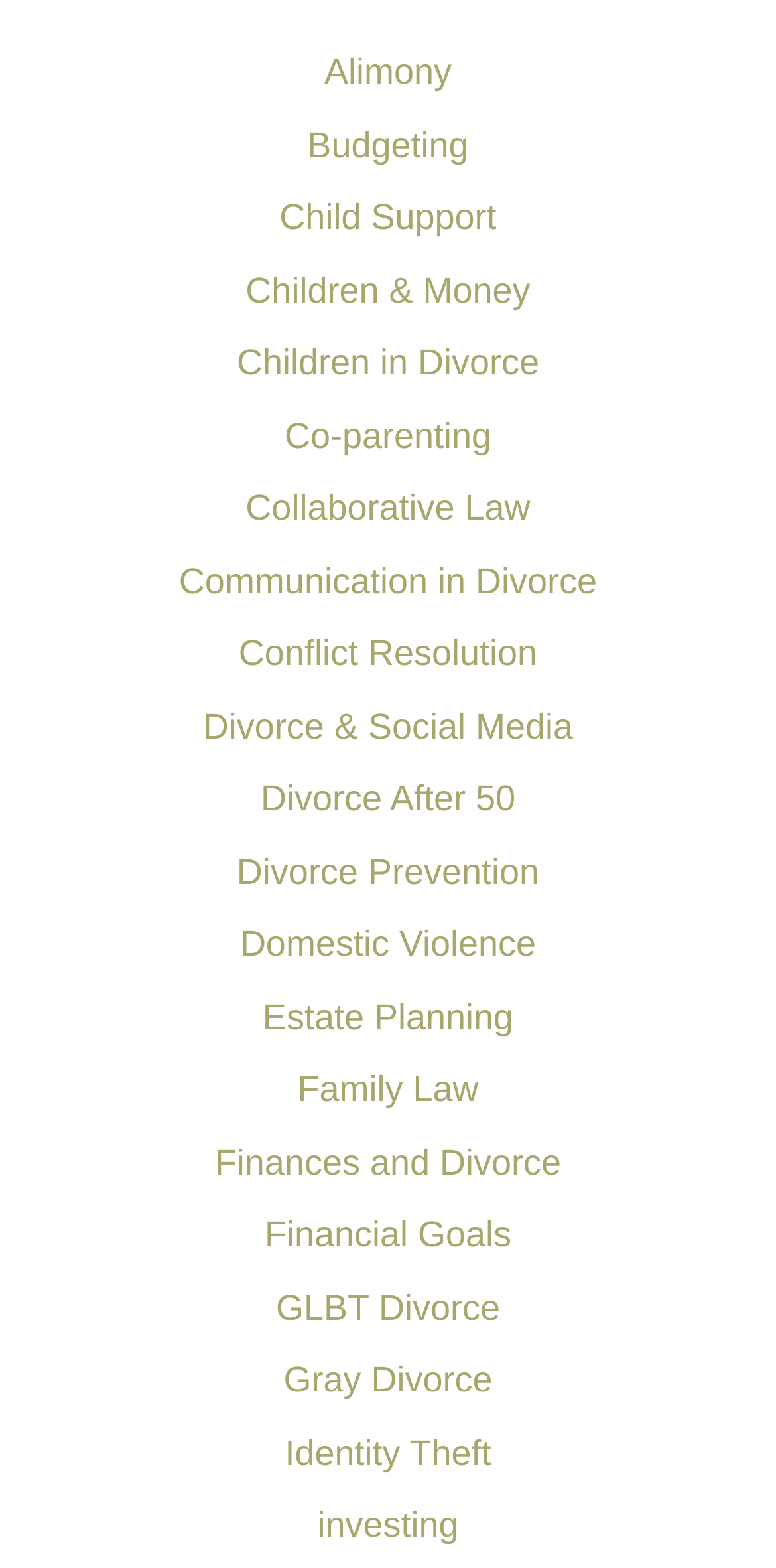Determine the bounding box coordinates of the region I should click to achieve the following instruction: "Explore Collaborative Law". Ensure the bounding box coordinates are four float numbers between 0 and 1, i.e., [left, top, right, bottom].

[0.317, 0.311, 0.683, 0.349]